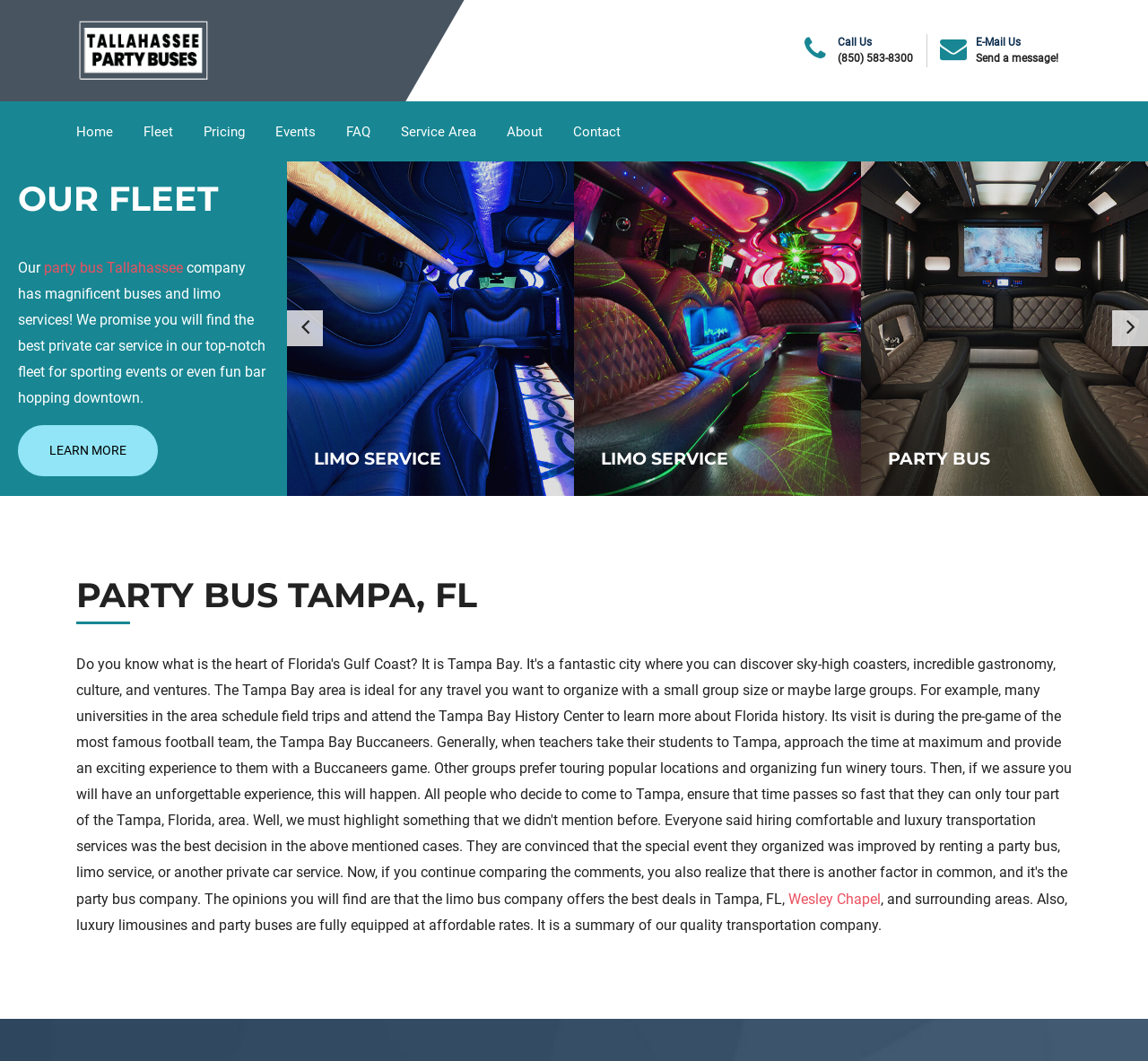Please determine the bounding box coordinates of the area that needs to be clicked to complete this task: 'Click on the 'Global And Worldwide Research' link'. The coordinates must be four float numbers between 0 and 1, formatted as [left, top, right, bottom].

None